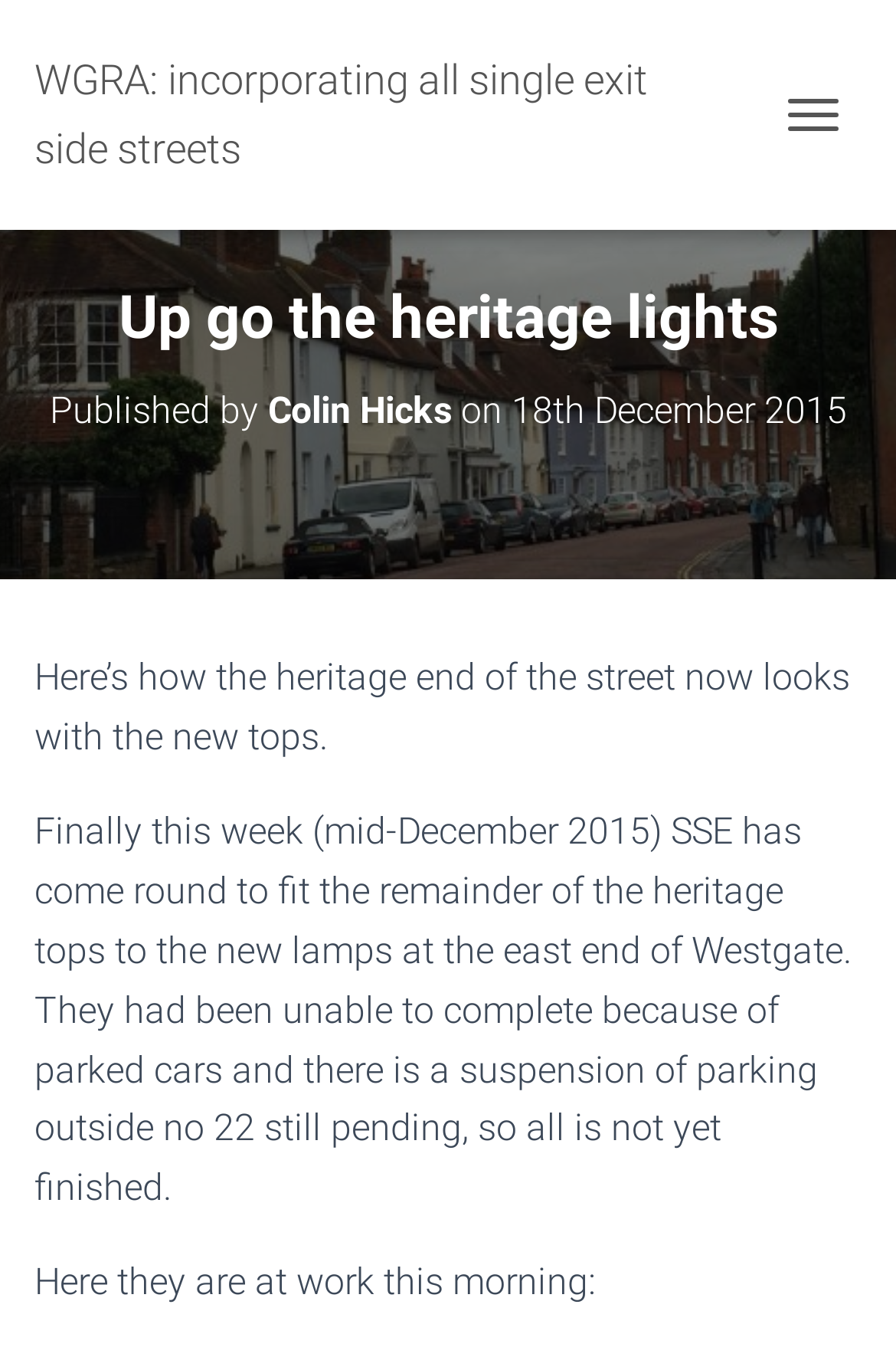Describe all visible elements and their arrangement on the webpage.

The webpage appears to be a blog post or article about the installation of heritage lights. At the top, there is a heading that reads "Up go the heritage lights" in a prominent position, taking up most of the width of the page. Below this heading, there is a subheading that indicates the article was published by Colin Hicks on 18th December 2015. The author's name, Colin Hicks, is a clickable link. To the right of the publication date, there is a time element, although it does not display any specific time.

Further down the page, there are three blocks of text. The first block describes the new appearance of the heritage end of the street with the new lamp tops. The second block provides more details about the installation process, mentioning that the work was completed in mid-December 2015, although some parking restrictions are still pending. The third block is a brief introduction to an image, stating "Here they are at work this morning:".

In the top-right corner, there is a button labeled "TOGGLE NAVIGATION", which suggests that the webpage has a navigation menu that can be expanded or collapsed. Additionally, there is a link to "WGRA: incorporating all single exit side streets" near the top of the page, which may be related to the content of the article.